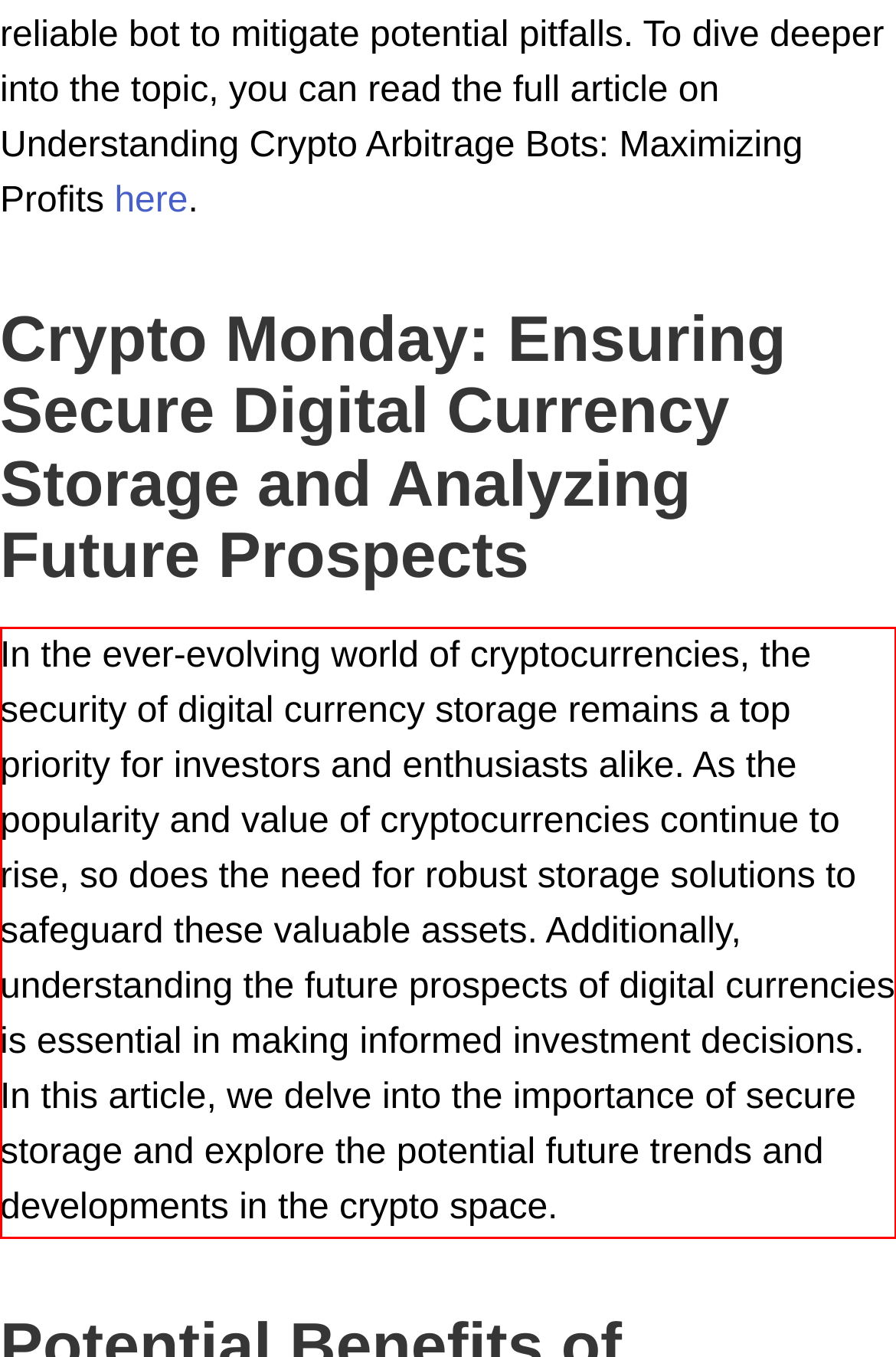With the provided screenshot of a webpage, locate the red bounding box and perform OCR to extract the text content inside it.

In the ever-evolving world of cryptocurrencies, the security of digital currency storage remains a top priority for investors and enthusiasts alike. As the popularity and value of cryptocurrencies continue to rise, so does the need for robust storage solutions to safeguard these valuable assets. Additionally, understanding the future prospects of digital currencies is essential in making informed investment decisions. In this article, we delve into the importance of secure storage and explore the potential future trends and developments in the crypto space.